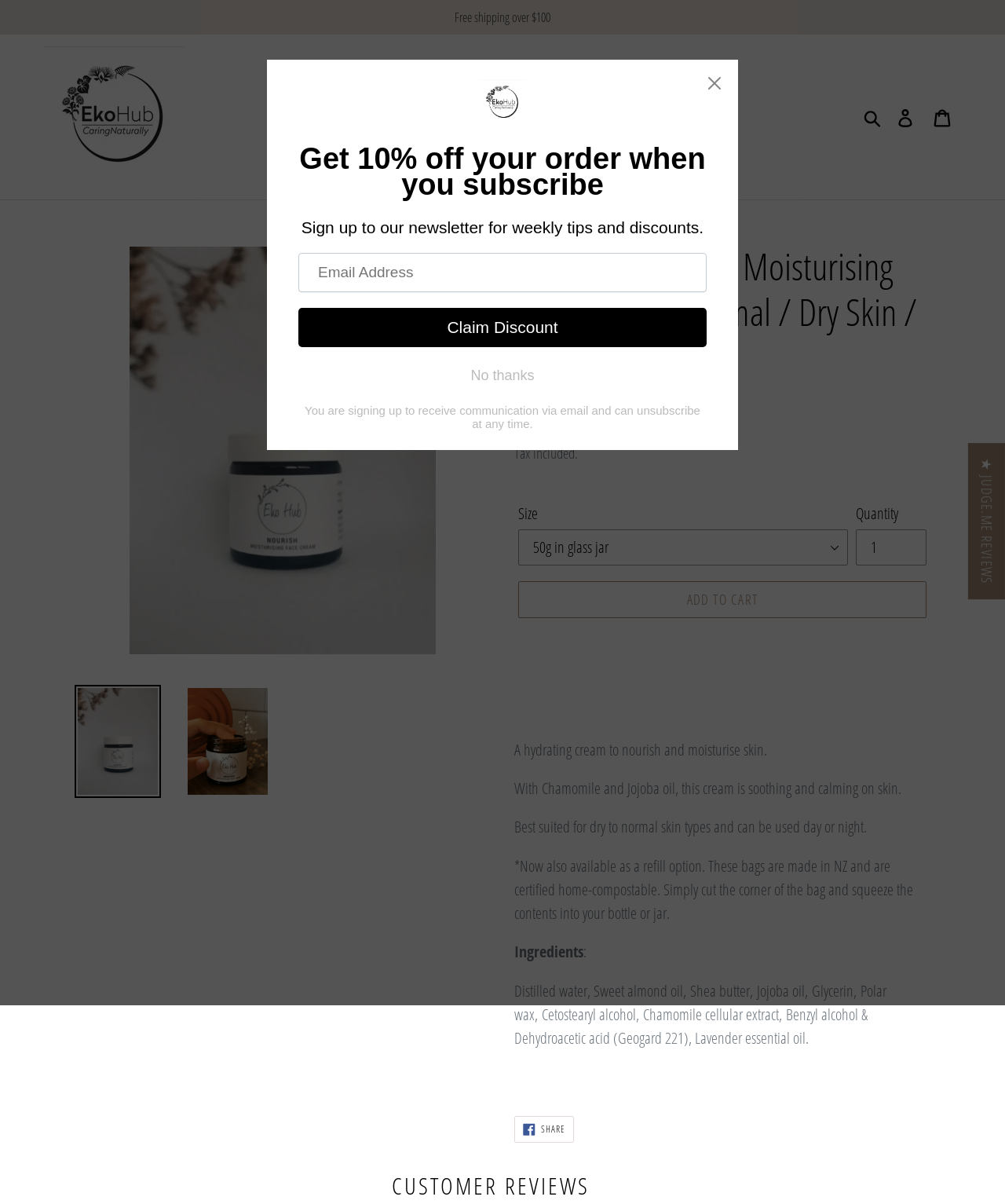Identify and provide the title of the webpage.

Eko Hub - Nourish Moisturising Face Cream ( Normal / Dry Skin / Sensitive)